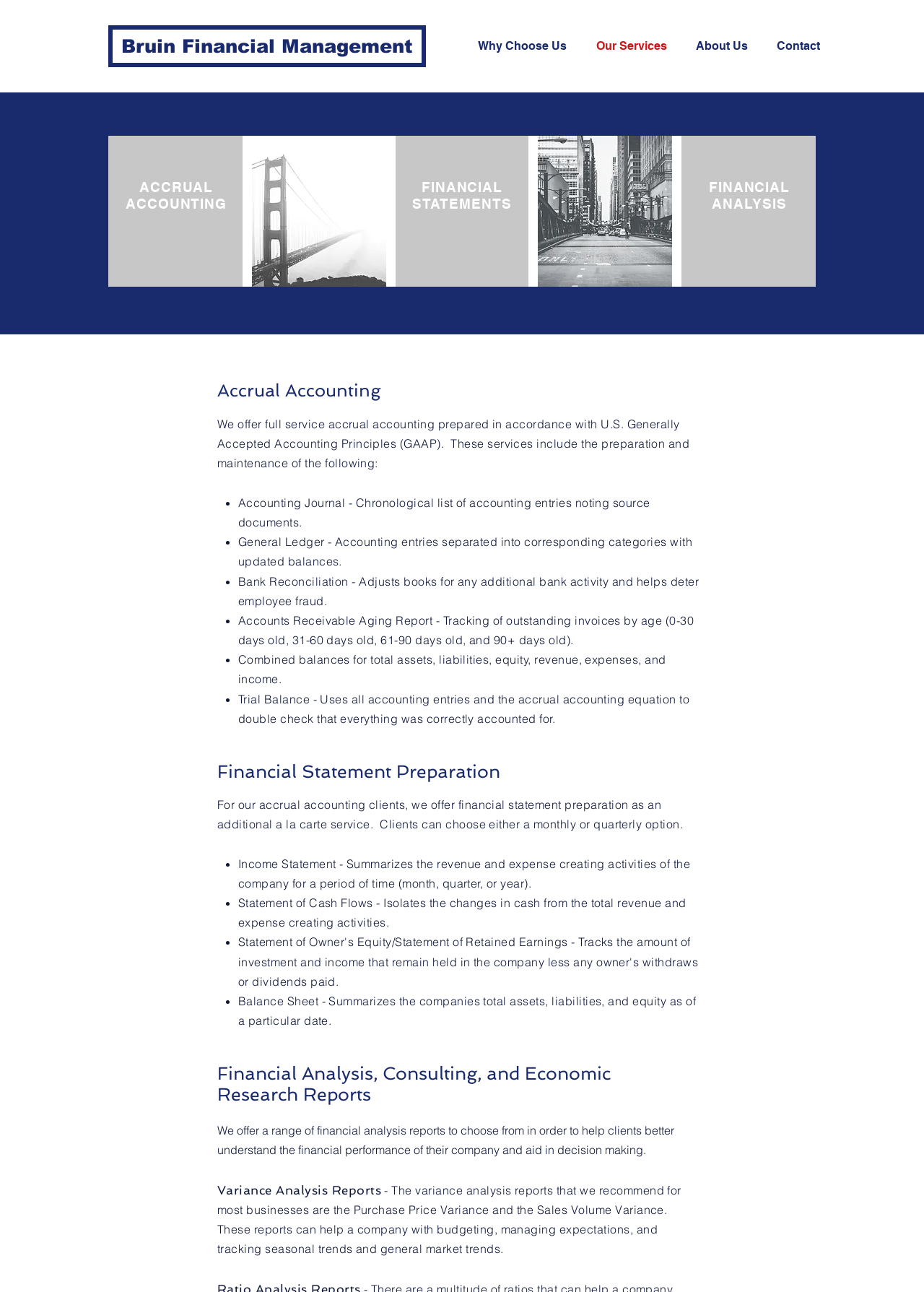Analyze the image and answer the question with as much detail as possible: 
What is included in Accrual Accounting?

According to the webpage, Accrual Accounting includes several services, such as Accounting Journal, General Ledger, Bank Reconciliation, Accounts Receivable Aging Report, and Trial Balance. These services are listed as bullet points under the Accrual Accounting heading, indicating that they are part of the Accrual Accounting service offered by Bruin Financial Management.